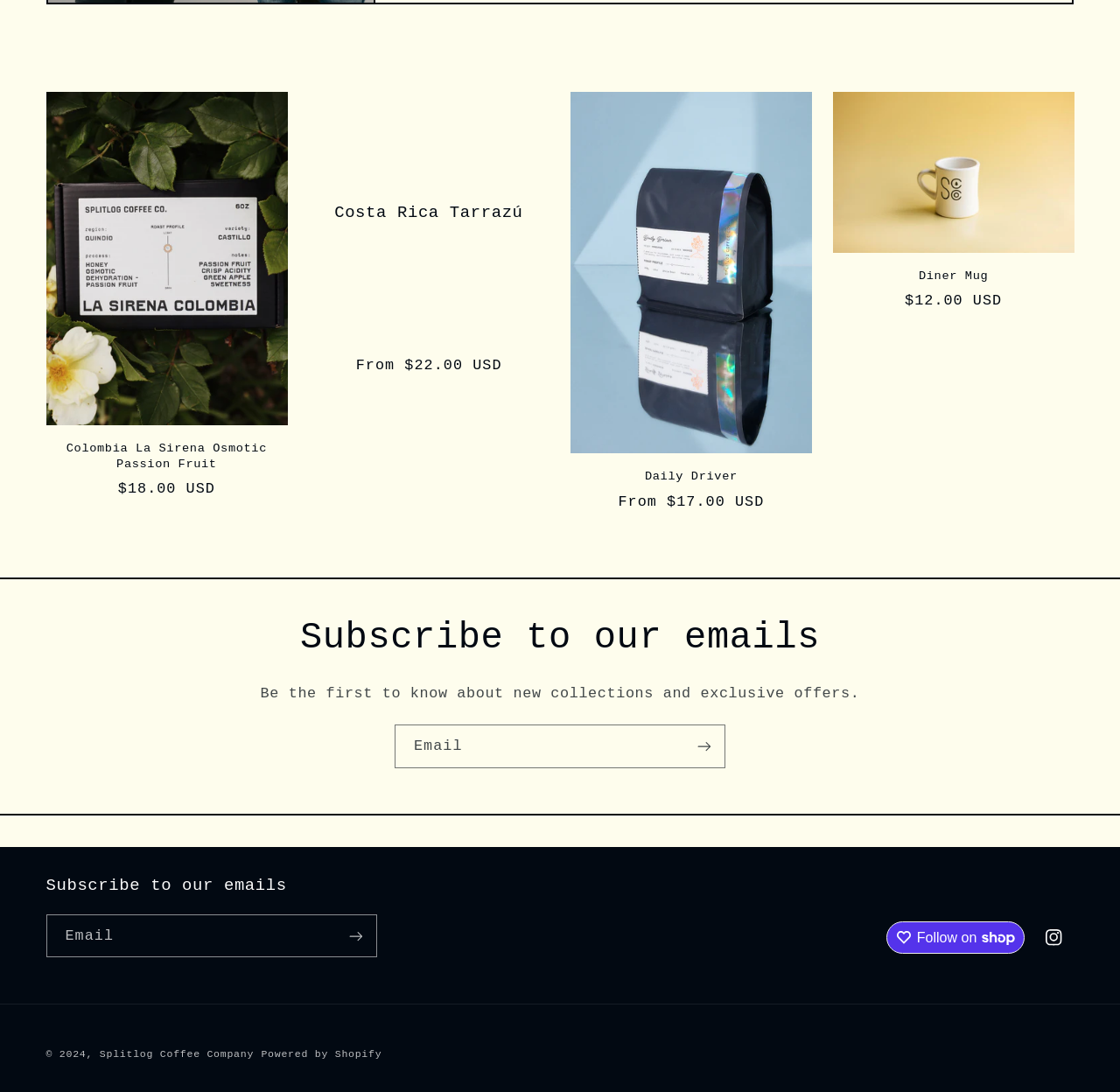Find the bounding box coordinates of the element to click in order to complete the given instruction: "View Costa Rica Tarrazú product."

[0.292, 0.185, 0.474, 0.205]